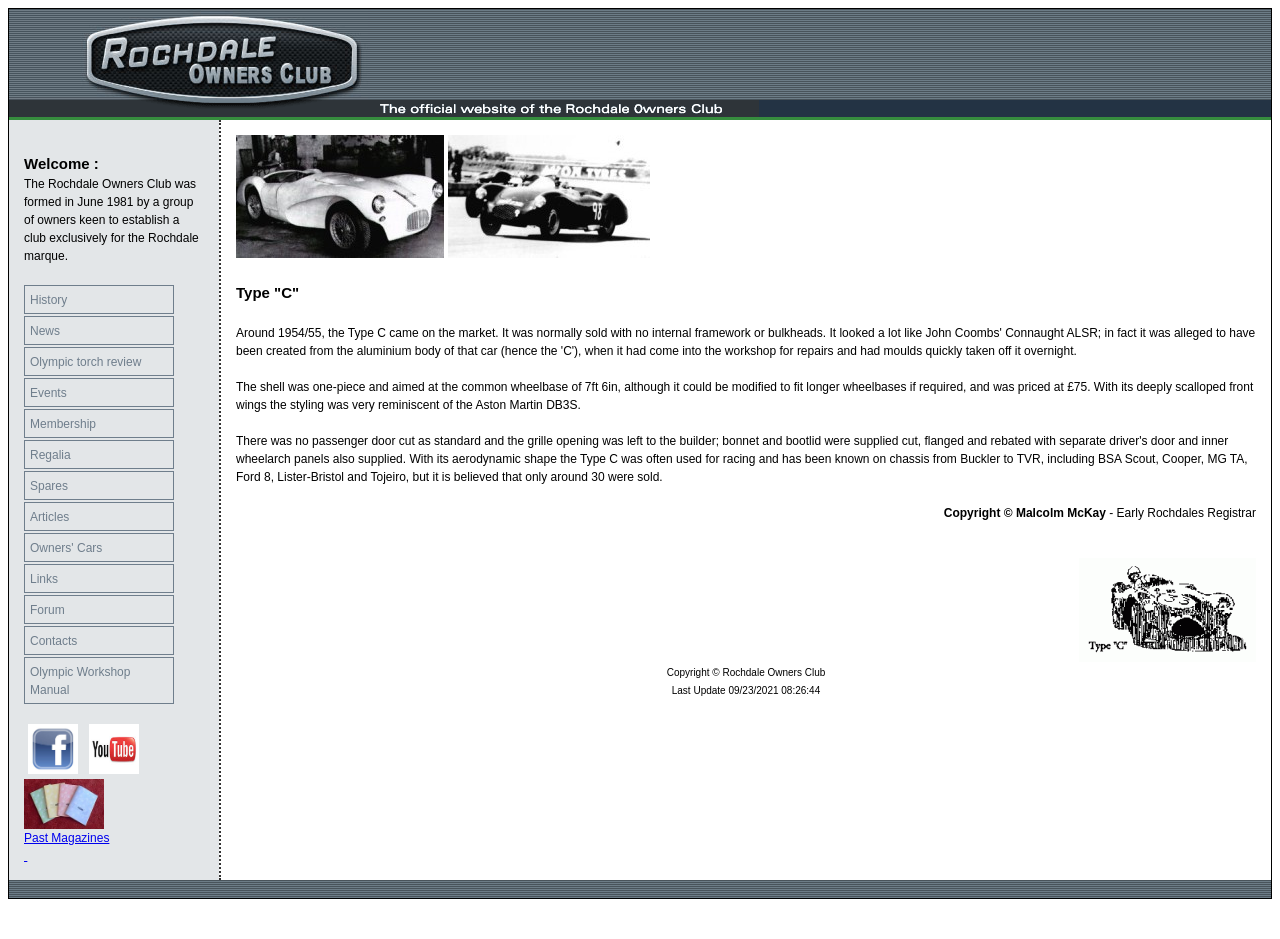Answer in one word or a short phrase: 
What is the main topic of this website?

Rochdale car marque